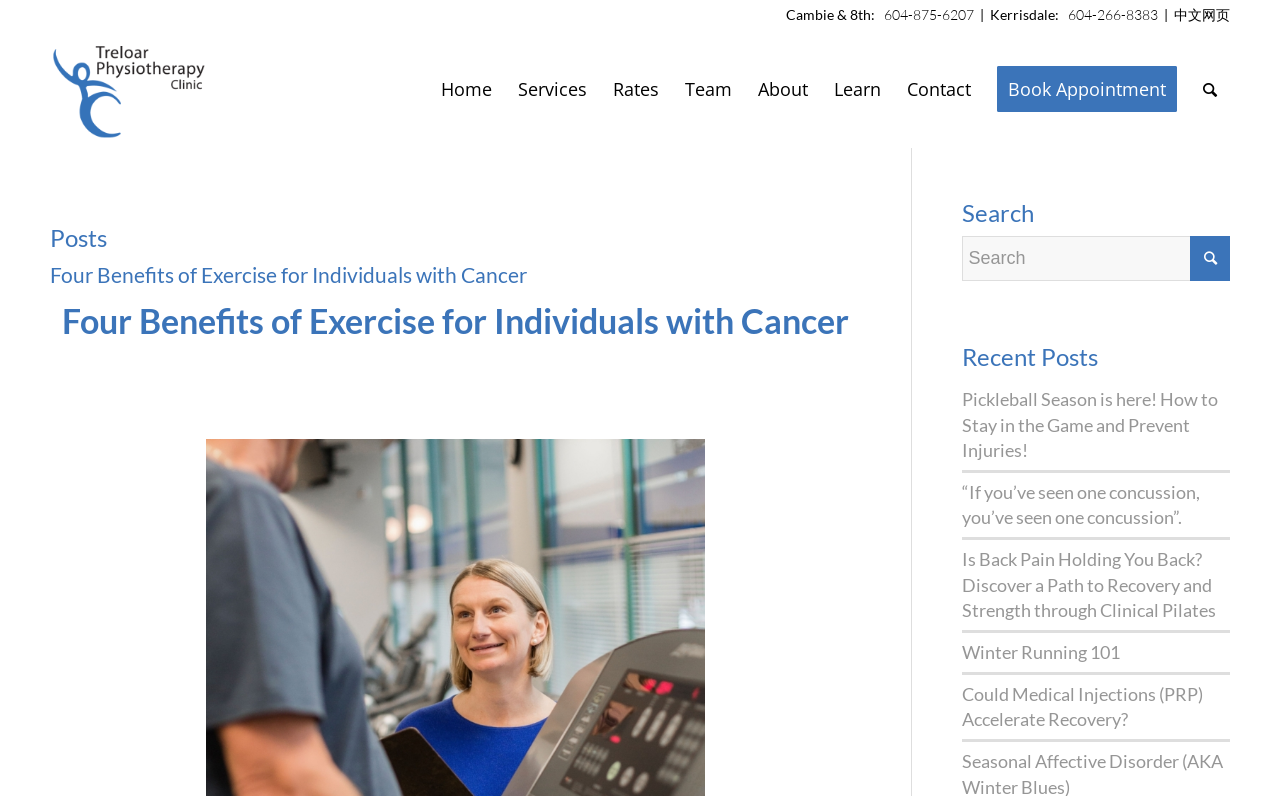Please identify the bounding box coordinates of the element that needs to be clicked to execute the following command: "Visit the Treloar Physiotherapy Clinic homepage". Provide the bounding box using four float numbers between 0 and 1, formatted as [left, top, right, bottom].

[0.039, 0.038, 0.24, 0.186]